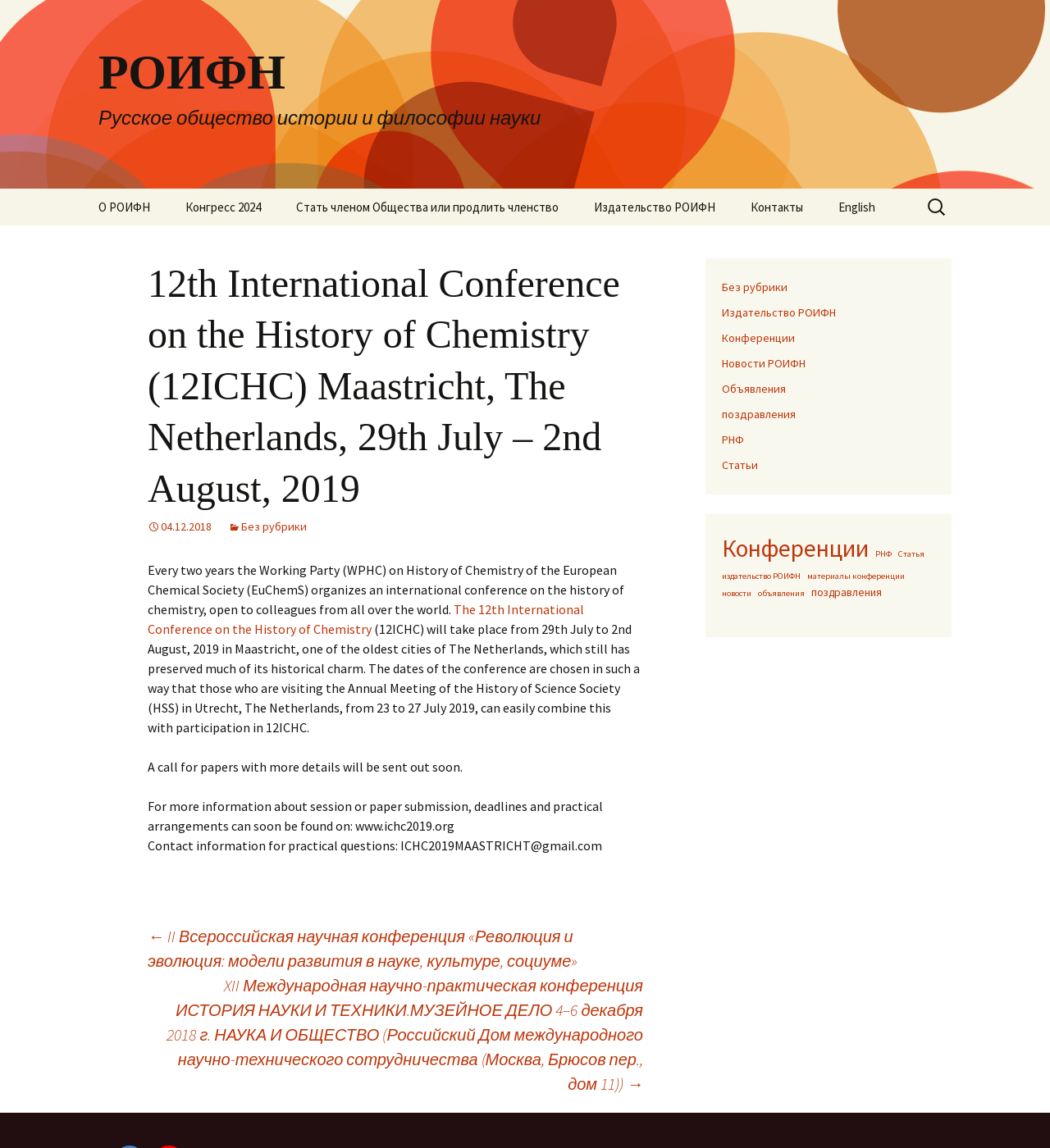Could you determine the bounding box coordinates of the clickable element to complete the instruction: "Search for something"? Provide the coordinates as four float numbers between 0 and 1, i.e., [left, top, right, bottom].

[0.88, 0.165, 0.906, 0.196]